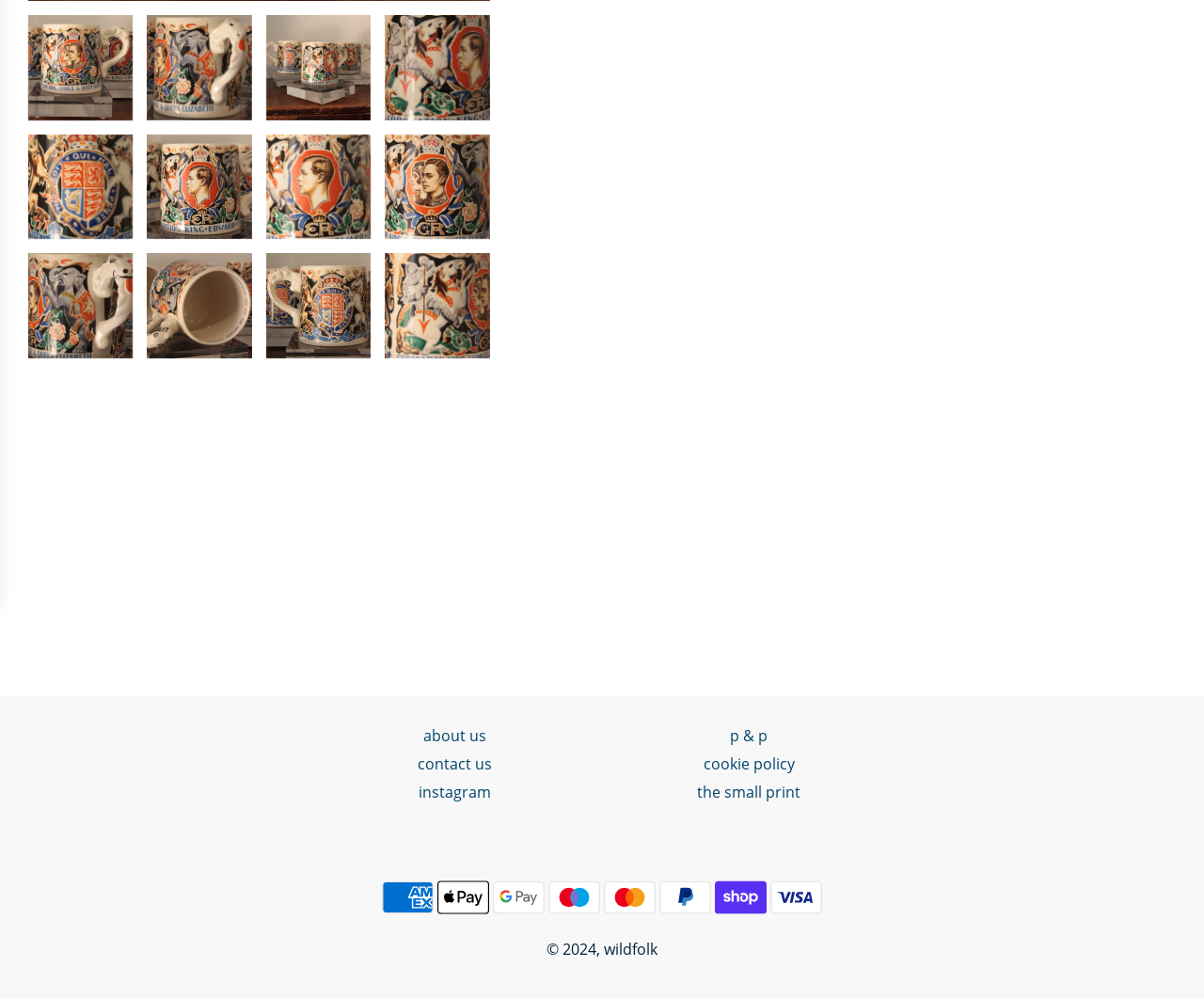Find the coordinates for the bounding box of the element with this description: "about us".

[0.352, 0.726, 0.404, 0.747]